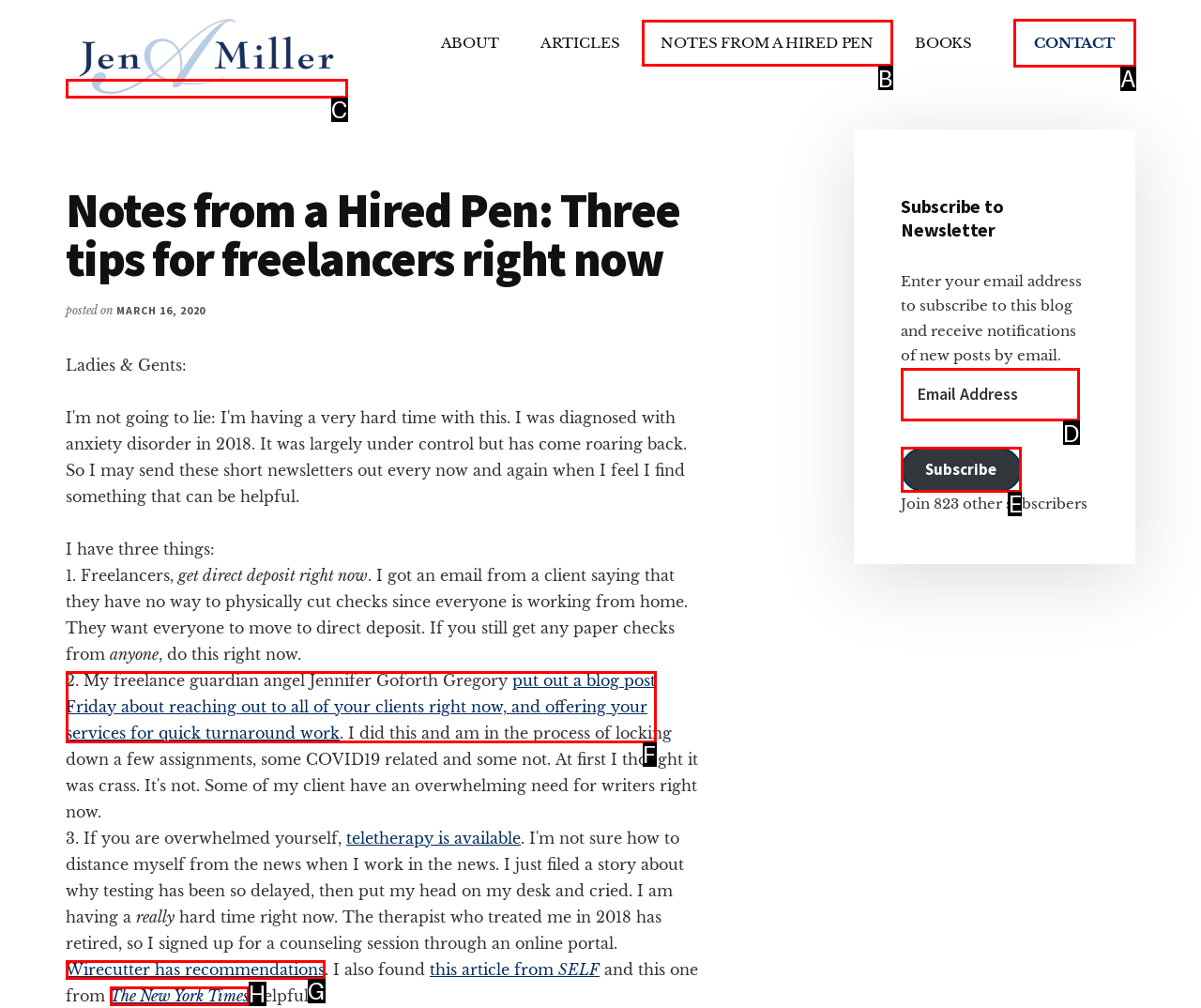Choose the letter of the option you need to click to Read the article 'NOTES FROM A HIRED PEN'. Answer with the letter only.

B